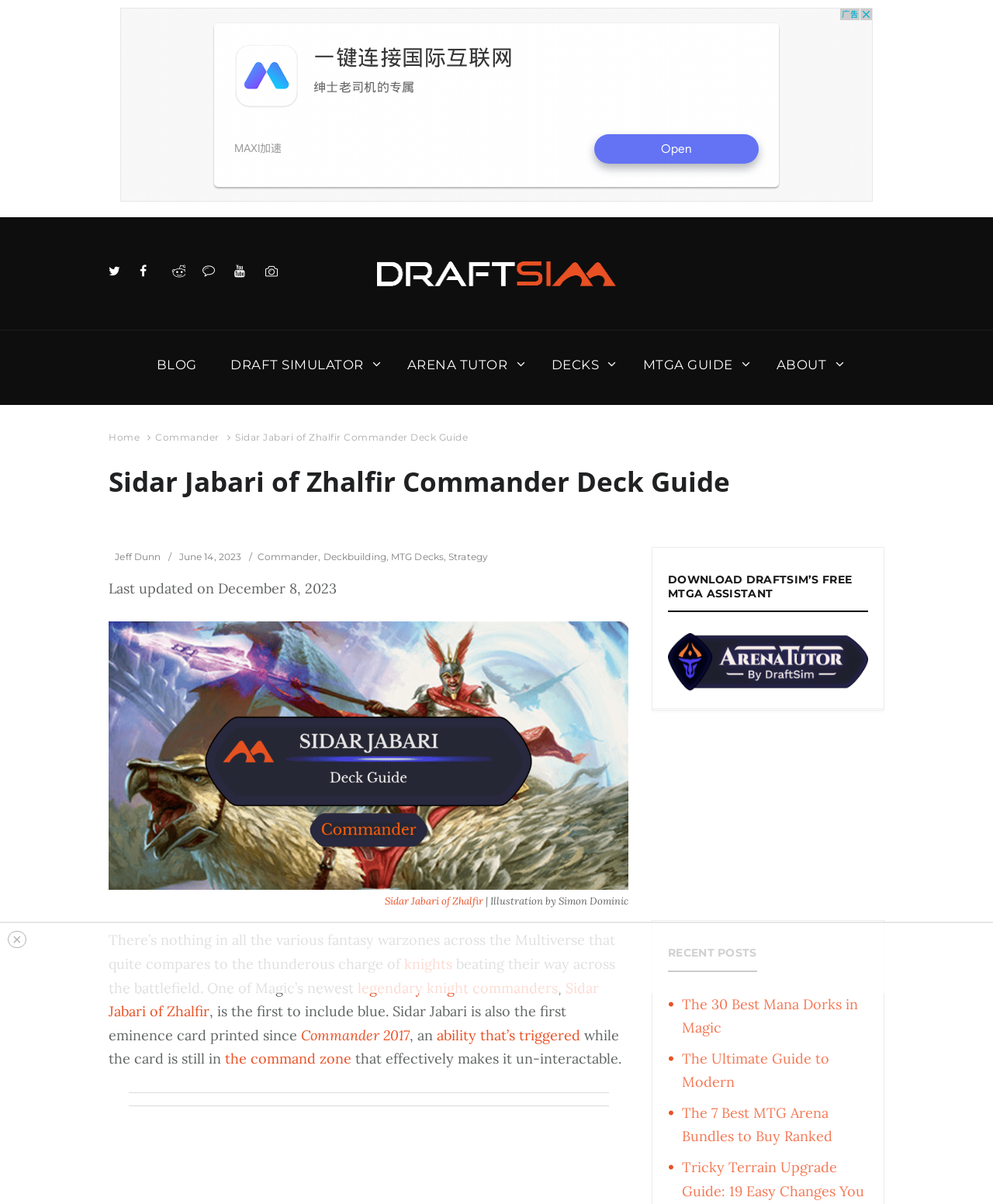Based on the element description Sidar Jabari of Zhalfir, identify the bounding box of the UI element in the given webpage screenshot. The coordinates should be in the format (top-left x, top-left y, bottom-right x, bottom-right y) and must be between 0 and 1.

[0.109, 0.813, 0.603, 0.847]